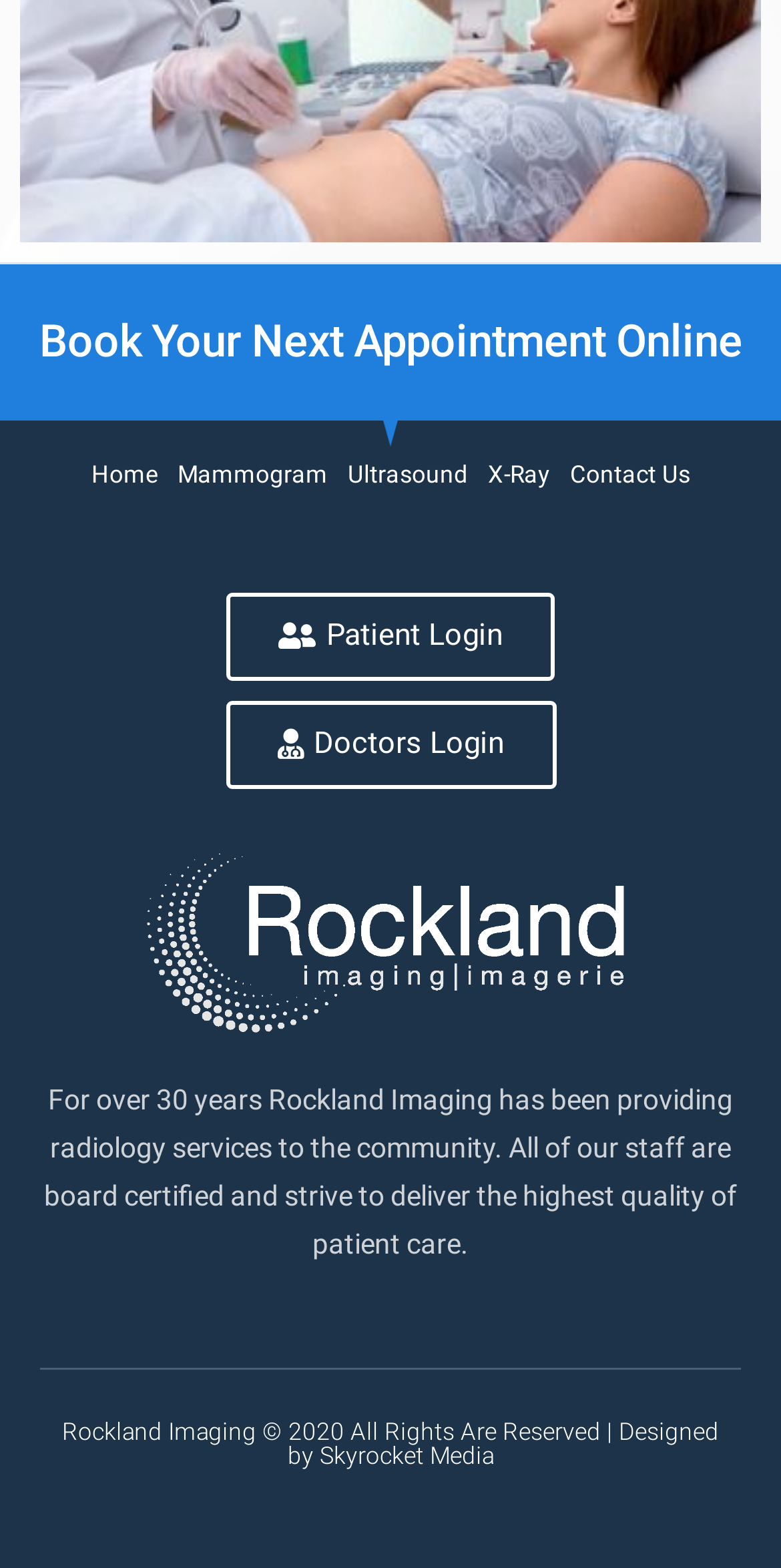What is the name of the company that designed the website?
Please provide a detailed and comprehensive answer to the question.

The static text element at the bottom of the webpage mentions 'Designed by Skyrocket Media', indicating that Skyrocket Media is the company that designed the website.